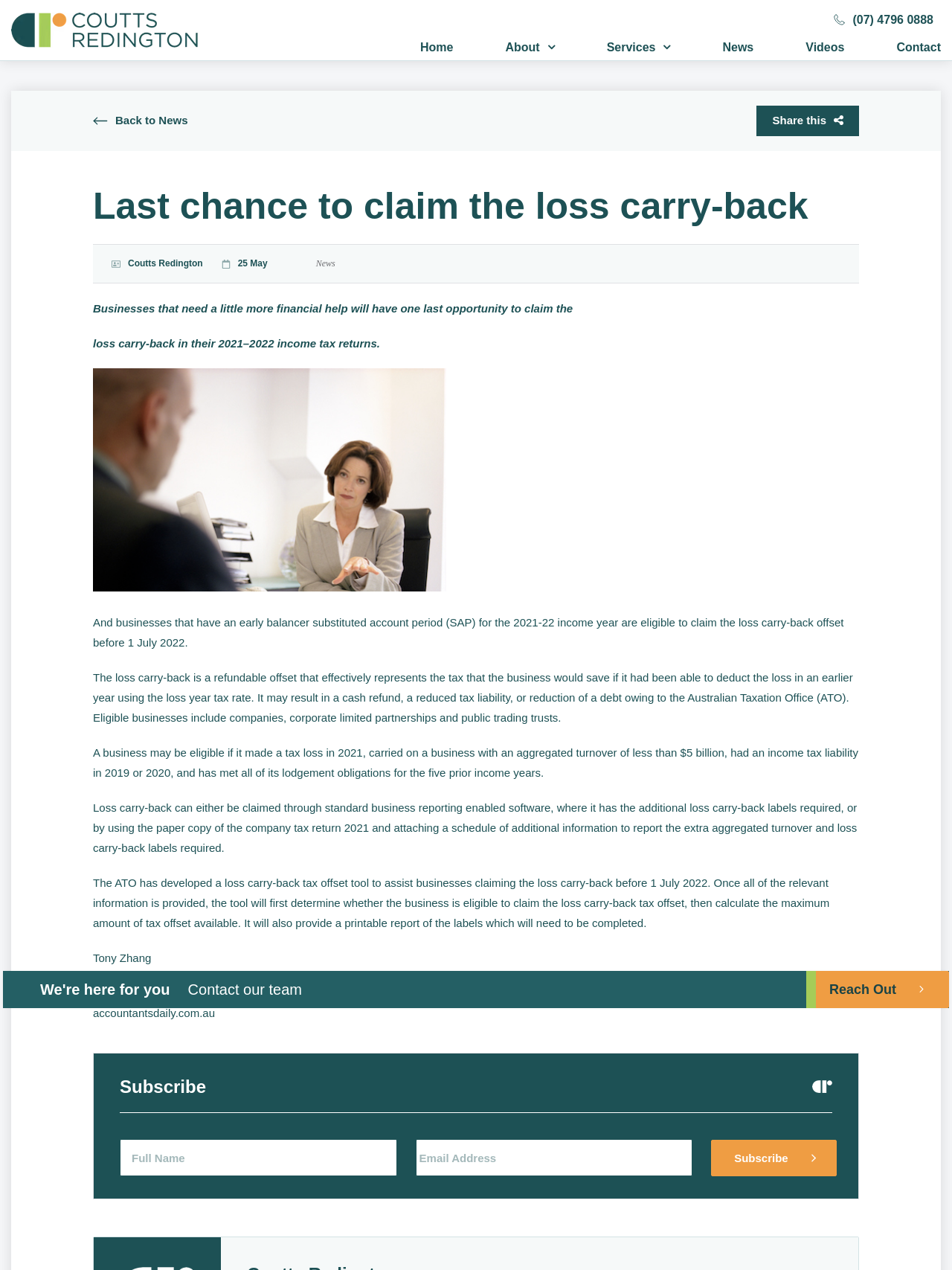Given the element description, predict the bounding box coordinates in the format (top-left x, top-left y, bottom-right x, bottom-right y), using floating point numbers between 0 and 1: value="Subscribe"

[0.747, 0.898, 0.879, 0.926]